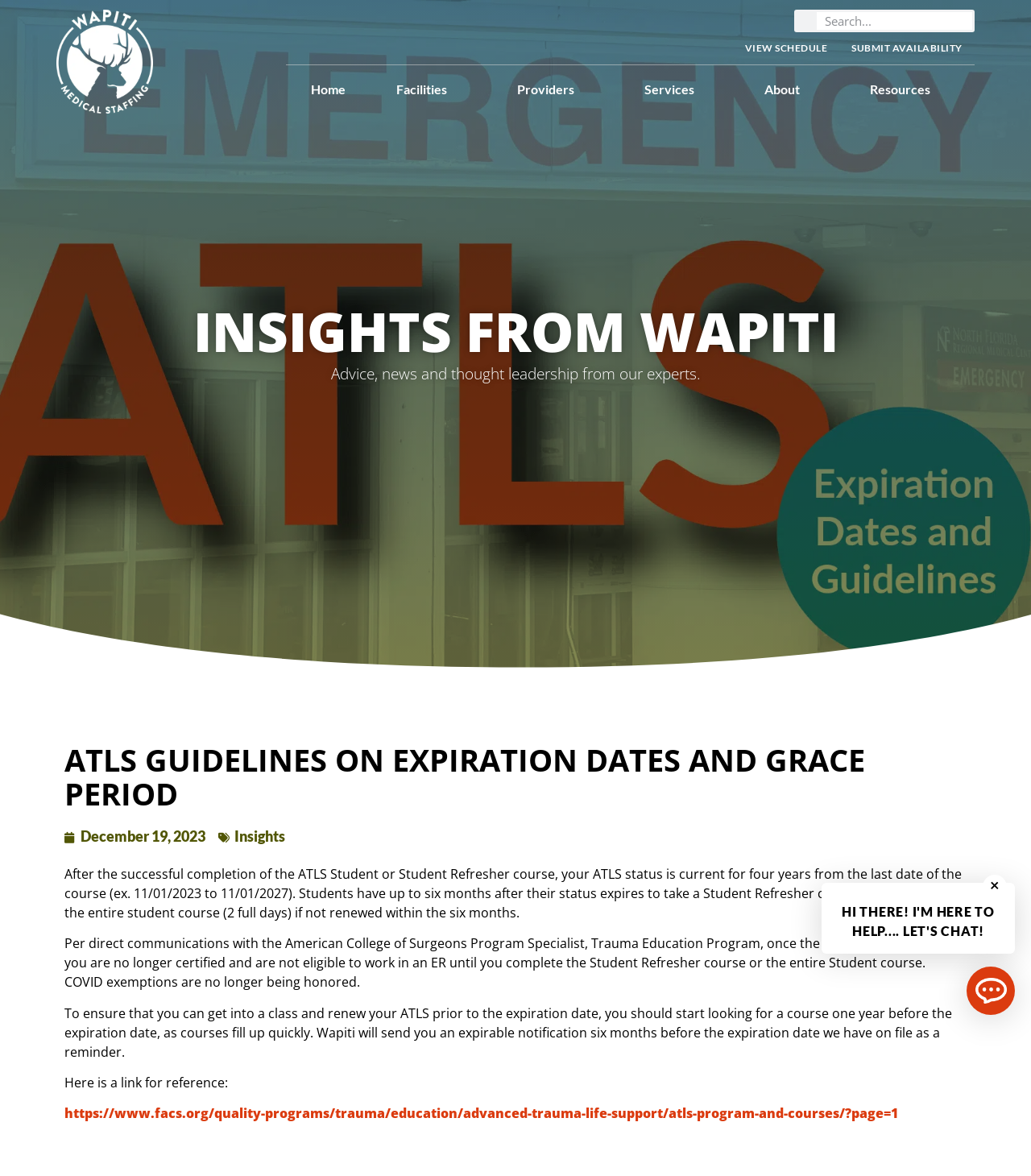Please locate the clickable area by providing the bounding box coordinates to follow this instruction: "Click the 'Donate now' button".

None